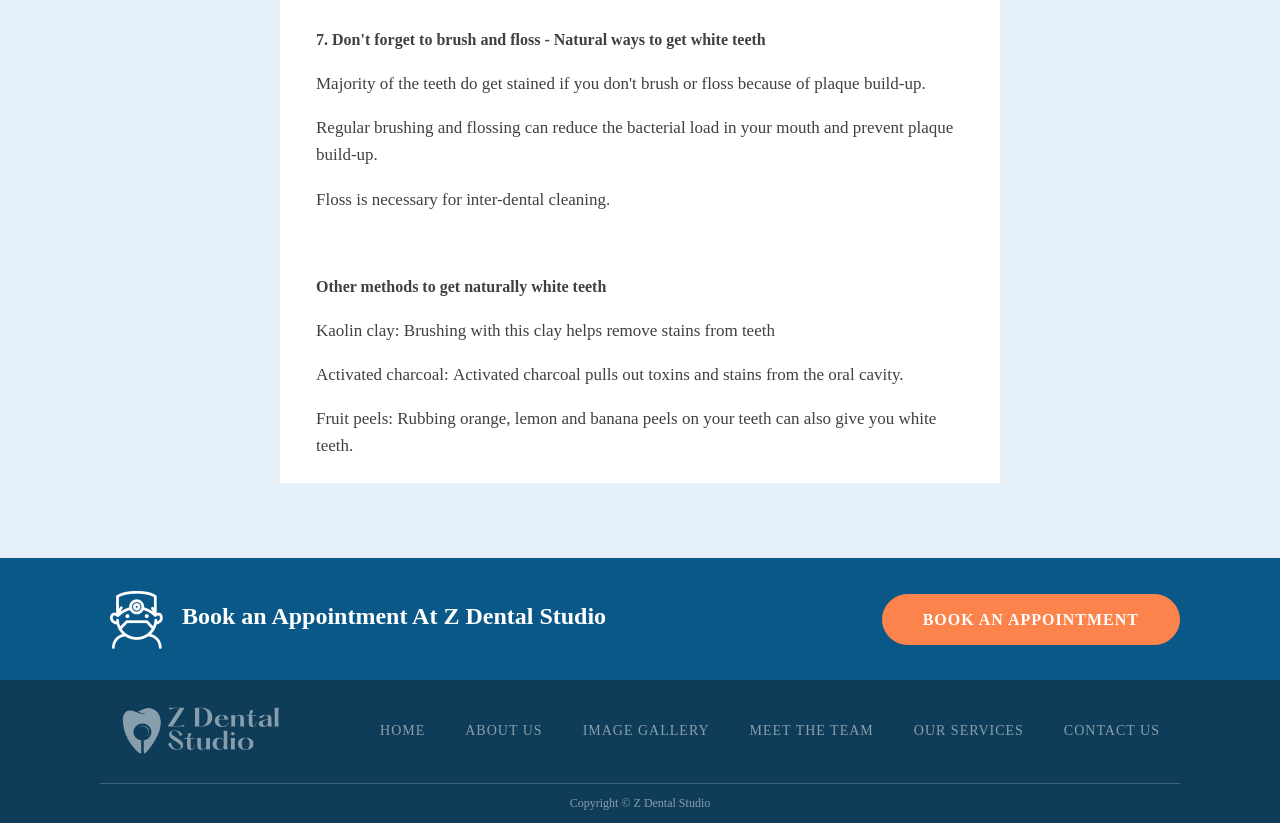How many methods are listed to get naturally white teeth?
Look at the image and answer the question using a single word or phrase.

4